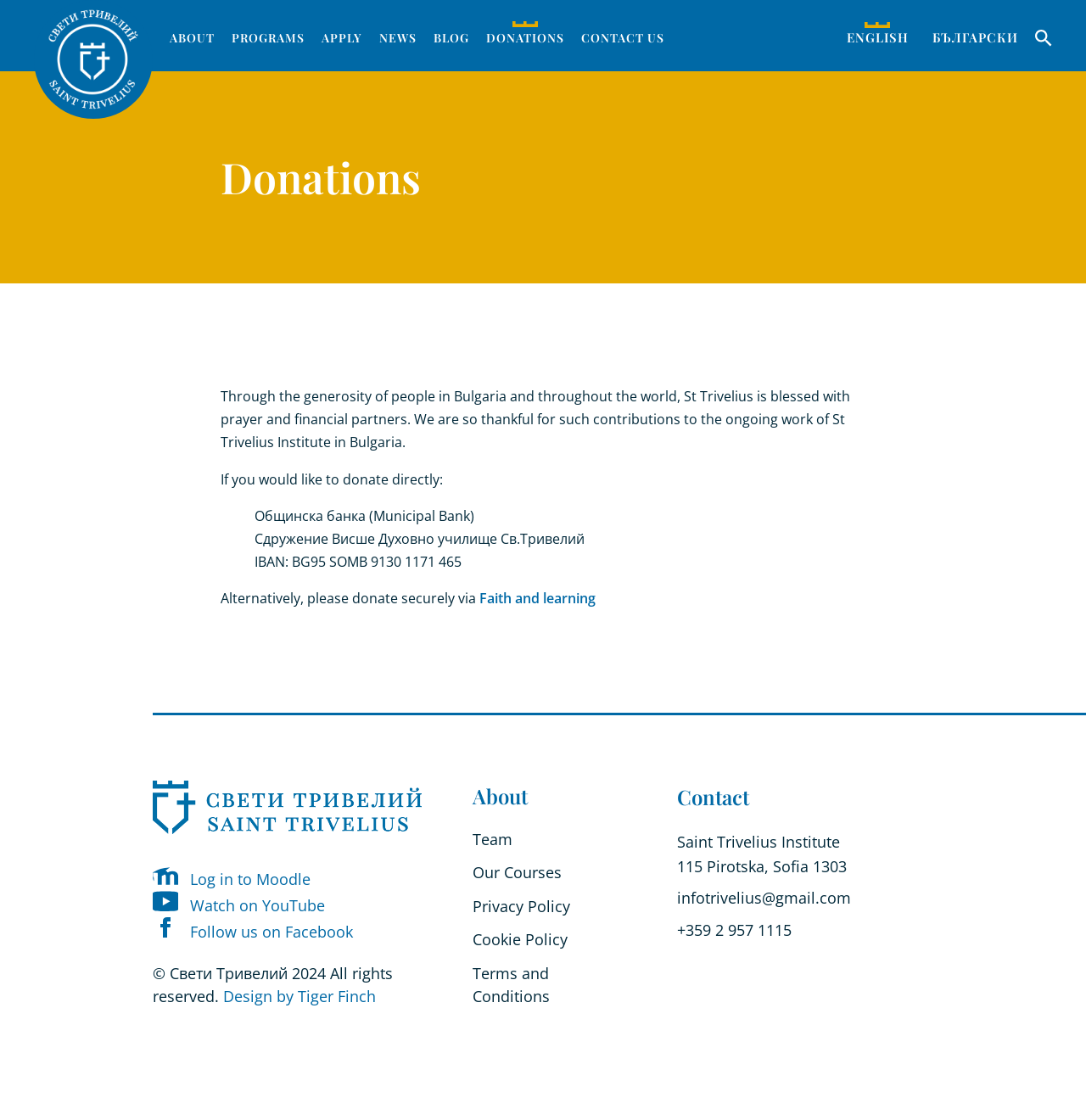Write a detailed summary of the webpage, including text, images, and layout.

The webpage is about Saint Trivelius, an institute in Bulgaria. At the top, there is a navigation menu with links to different sections of the website, including "About", "Programs", "Apply", "News", "Blog", "Donations", and "Contact Us". There are also language options, "ENGLISH" and "БЪЛГАРСКИ", and a search button.

Below the navigation menu, there is a main section with an article about donations. The article has a heading "Donations" and a paragraph of text expressing gratitude for the generosity of people in Bulgaria and around the world. The text also provides information on how to donate directly to the institute, including bank details and an alternative secure donation method via "Faith and learning".

On the right side of the article, there is an image of Saint Trivelius. Below the article, there are three links to log in to Moodle, watch on YouTube, and follow on Facebook, each with a corresponding icon.

Further down, there are two columns of links. The left column has links to "About", "Team", "Our Courses", "Privacy Policy", "Cookie Policy", and "Terms and Conditions". The right column has links to contact information, including the institute's address, email, and phone number.

At the bottom of the page, there is a footer section with a copyright notice and a link to the website designer, Tiger Finch.